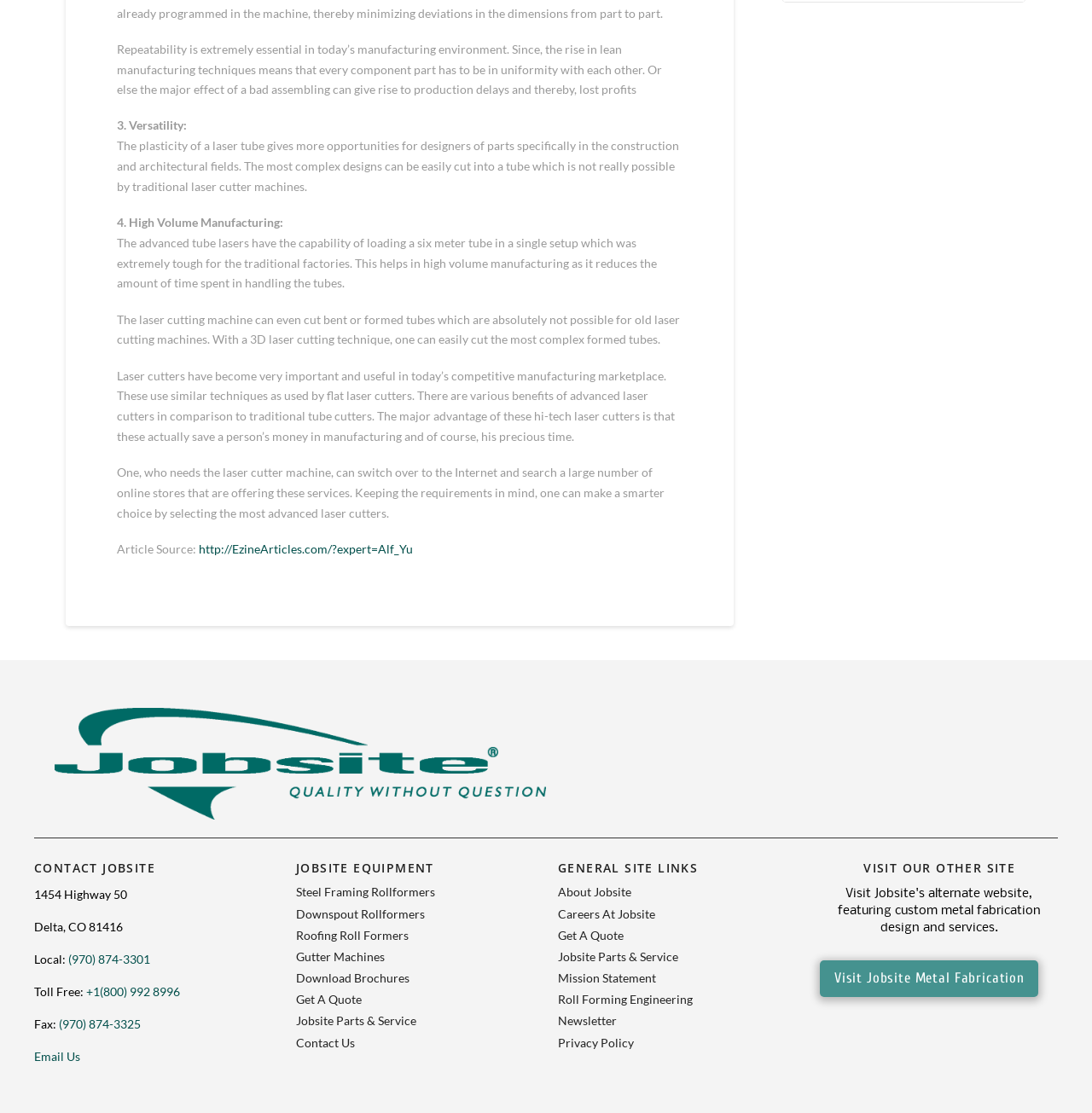Where is the company located?
Give a detailed and exhaustive answer to the question.

The company's location can be found in the contact information section of the webpage, which provides the address as 1454 Highway 50, Delta, CO 81416.